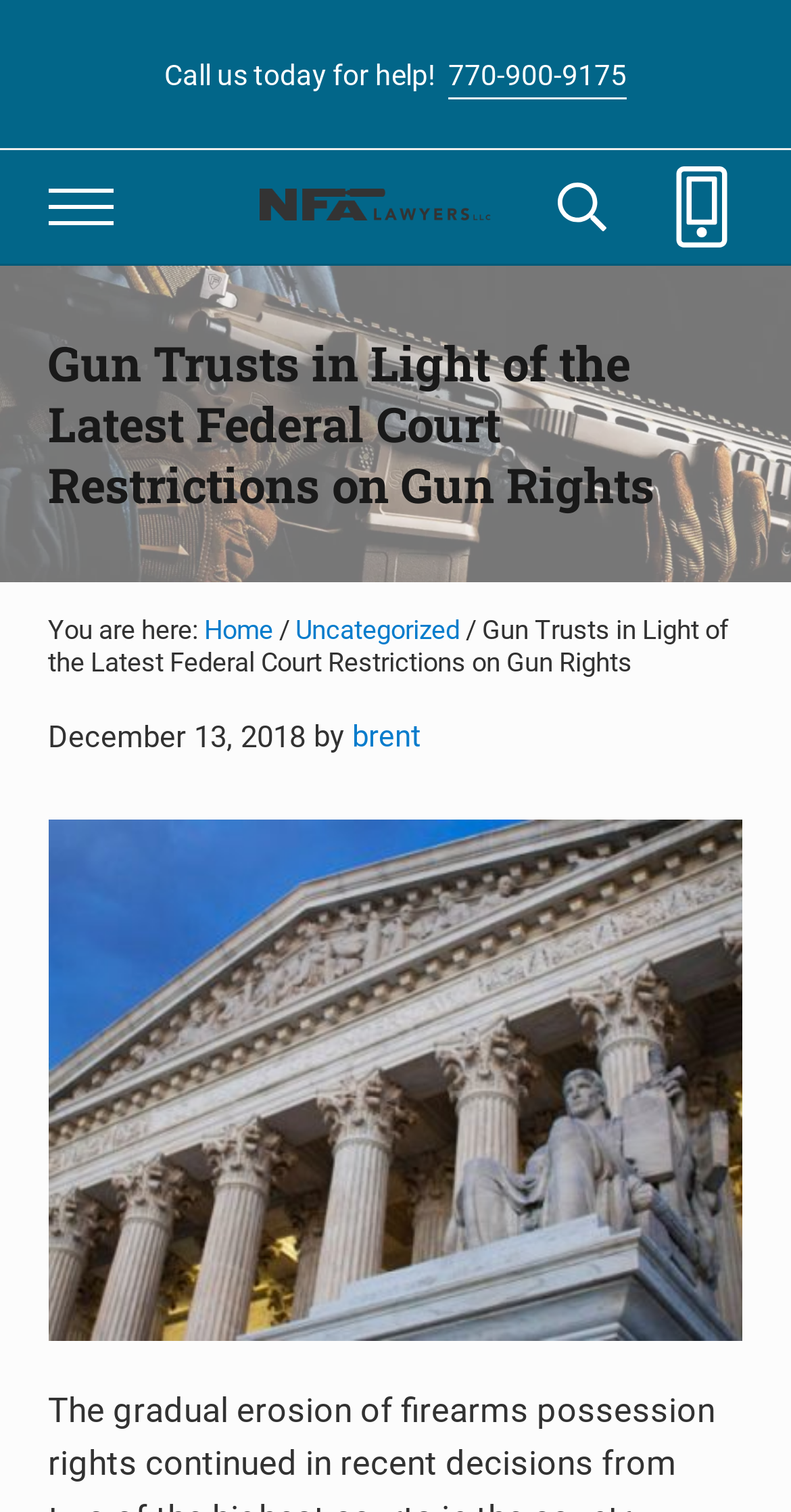Identify the bounding box coordinates for the UI element described by the following text: "parent_node: NFA Gun Trusts". Provide the coordinates as four float numbers between 0 and 1, in the format [left, top, right, bottom].

[0.327, 0.121, 0.635, 0.153]